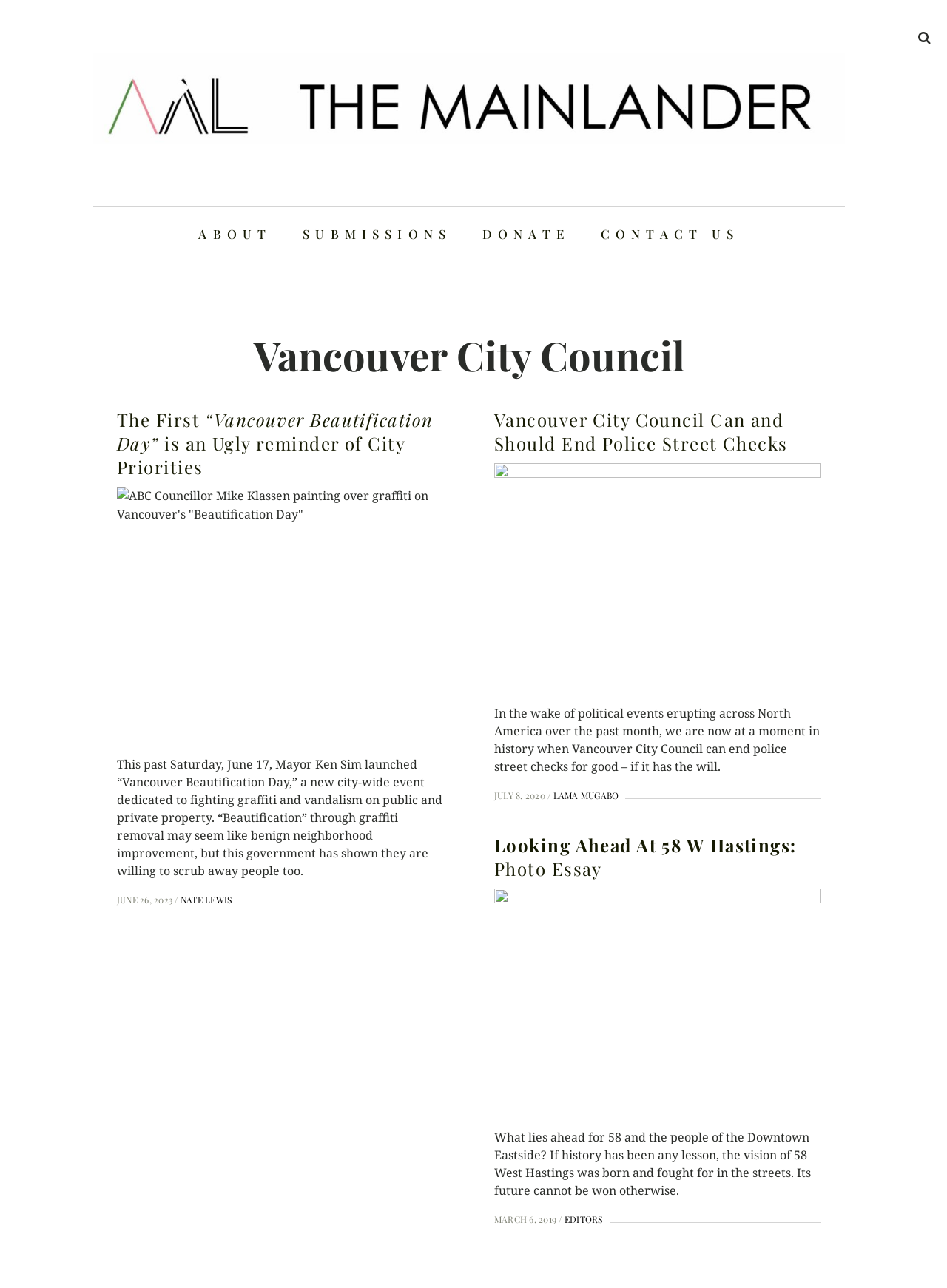With reference to the image, please provide a detailed answer to the following question: What is the topic of the first article?

I looked at the first article element [110] and found the heading 'The First “Vancouver Beautification Day” is an Ugly reminder of City Priorities' [259], which suggests that the topic of the first article is related to Vancouver Beautification Day.